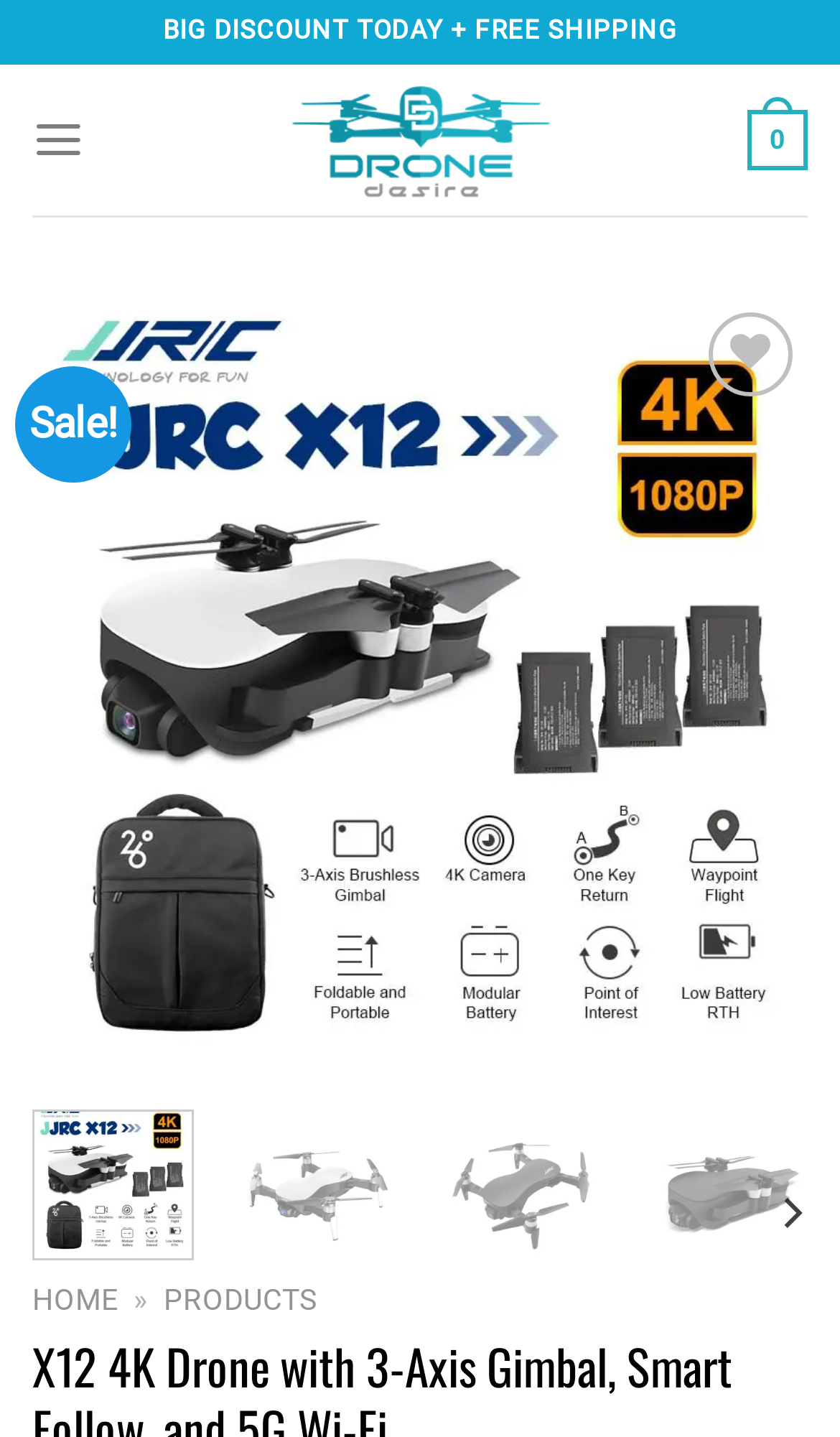Please determine the bounding box coordinates for the UI element described as: "Add to wishlist".

[0.815, 0.291, 0.936, 0.347]